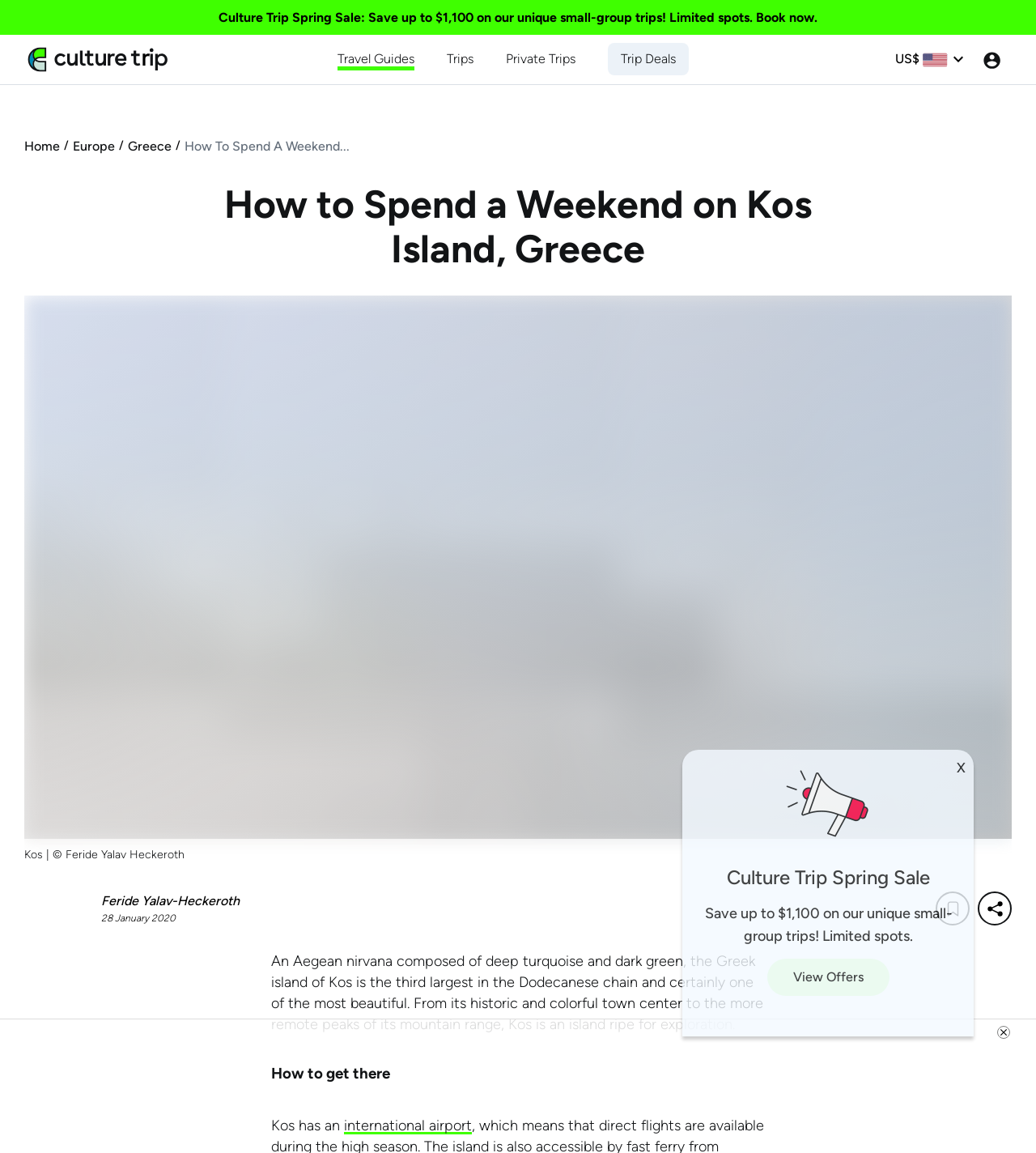Describe the webpage meticulously, covering all significant aspects.

The webpage is about a travel guide to Kos Island, Greece. At the top, there is a navigation bar with links to "Culture Trip Spring Sale", "Travel Guides", "Trips", "Private Trips", and "Trip Deals". On the top-right corner, there is a currency icon and a button labeled "Name". 

Below the navigation bar, there is a header section with links to "Home", "Europe", "Greece", and "How To Spend A Weekend On Kos Island, Greece". The main title "How to Spend a Weekend on Kos Island, Greece" is displayed prominently in the center.

The main content of the webpage is divided into sections. The first section features a large image of Kos Island, accompanied by a caption "Kos | © Feride Yalav Heckeroth" and a link to the photographer's name. Below the image, there is a section with the author's name and the date of publication, "28 January 2020".

The next section provides an introduction to Kos Island, describing it as "an Aegean nirvana composed of deep turquoise and dark green". This is followed by a section titled "How to get there", which mentions that Kos has an international airport.

Further down, there is a promotional section for "Culture Trip Spring Sale", with a heading and a subheading that encourages users to "Save up to $1,100 on our unique small-group trips! Limited spots." This section also includes a "View Offers" link.

On the bottom-right corner, there is a small image labeled "close-ad", which is likely a button to close an advertisement.